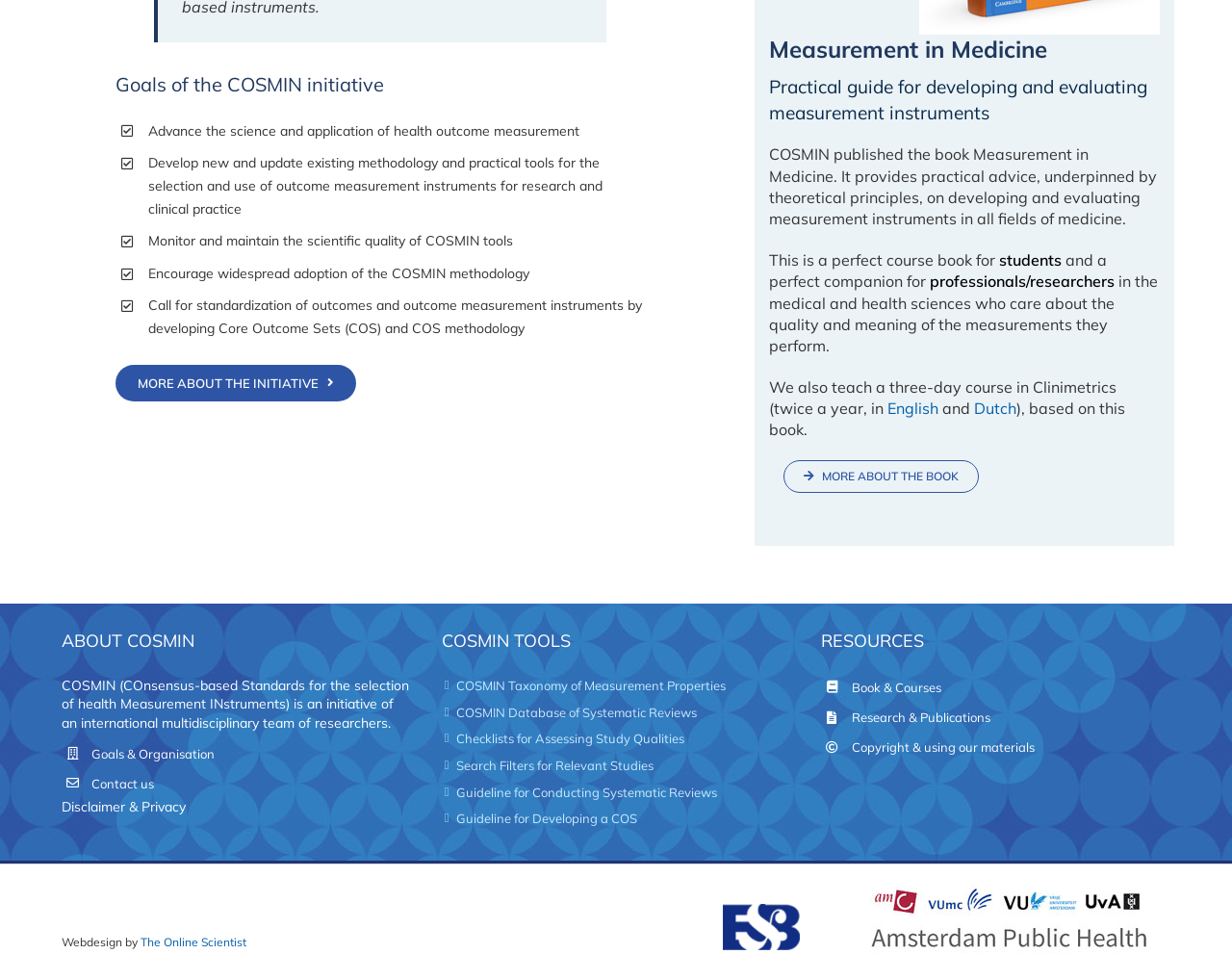Kindly determine the bounding box coordinates for the clickable area to achieve the given instruction: "Get information about the COSMIN course in English".

[0.72, 0.407, 0.762, 0.426]